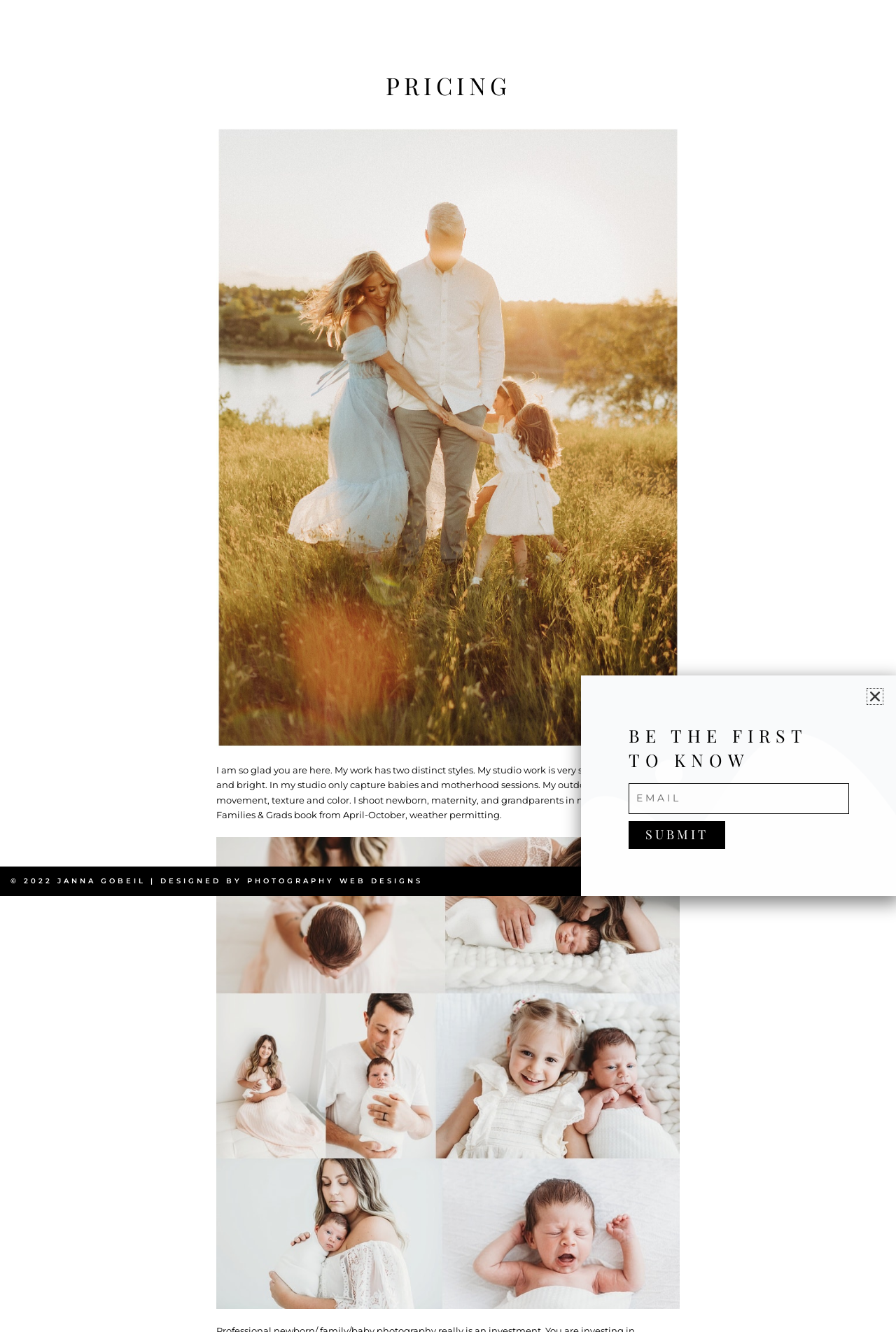What type of photography sessions are offered?
Please respond to the question with a detailed and well-explained answer.

The StaticText element mentions that the photographer captures 'newborn, maternity, and grandparents' sessions in the studio, and 'families & grads' sessions outdoors, suggesting that these are the types of photography sessions offered.